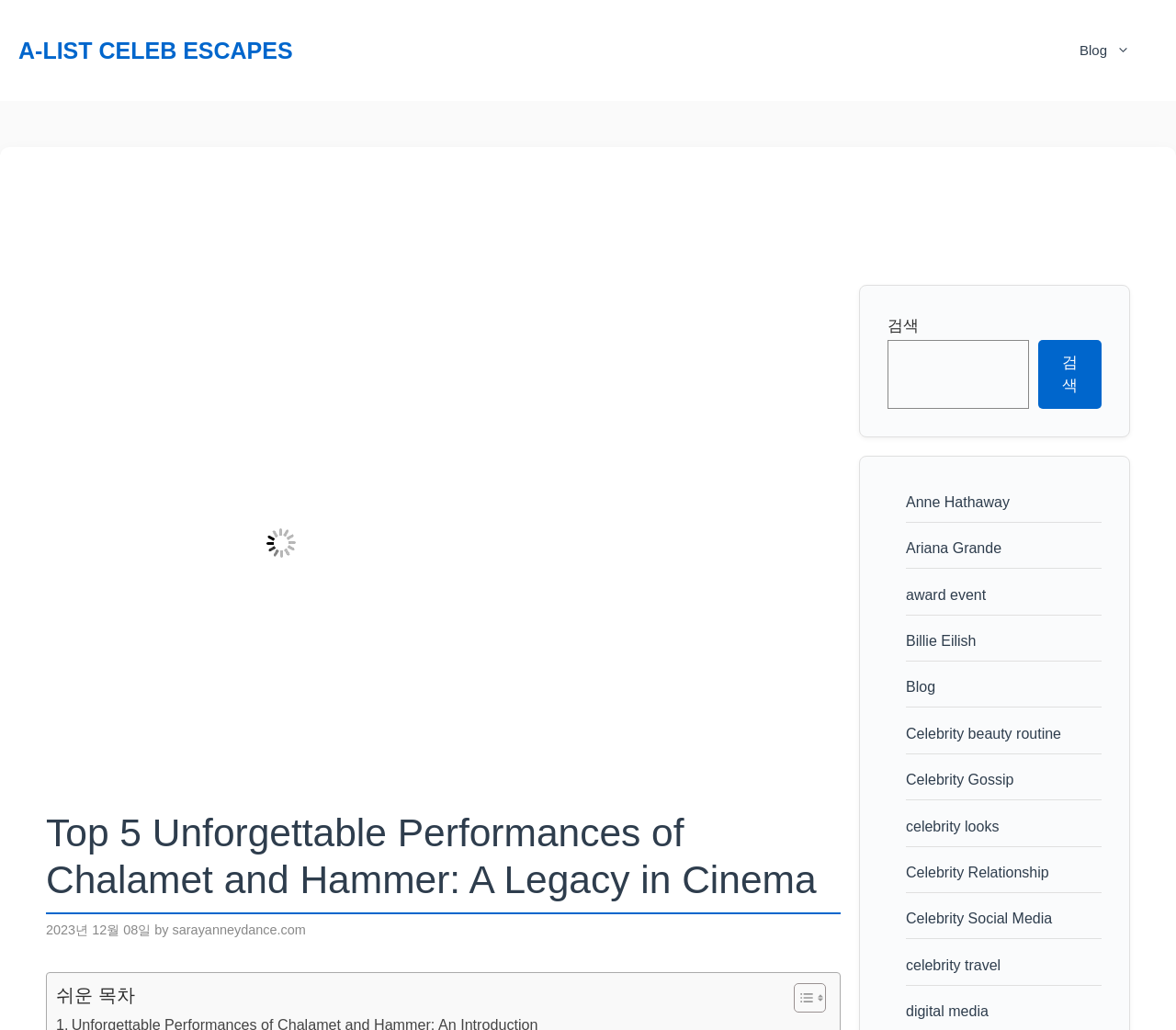Determine the bounding box coordinates for the element that should be clicked to follow this instruction: "Search for something". The coordinates should be given as four float numbers between 0 and 1, in the format [left, top, right, bottom].

[0.755, 0.33, 0.875, 0.397]